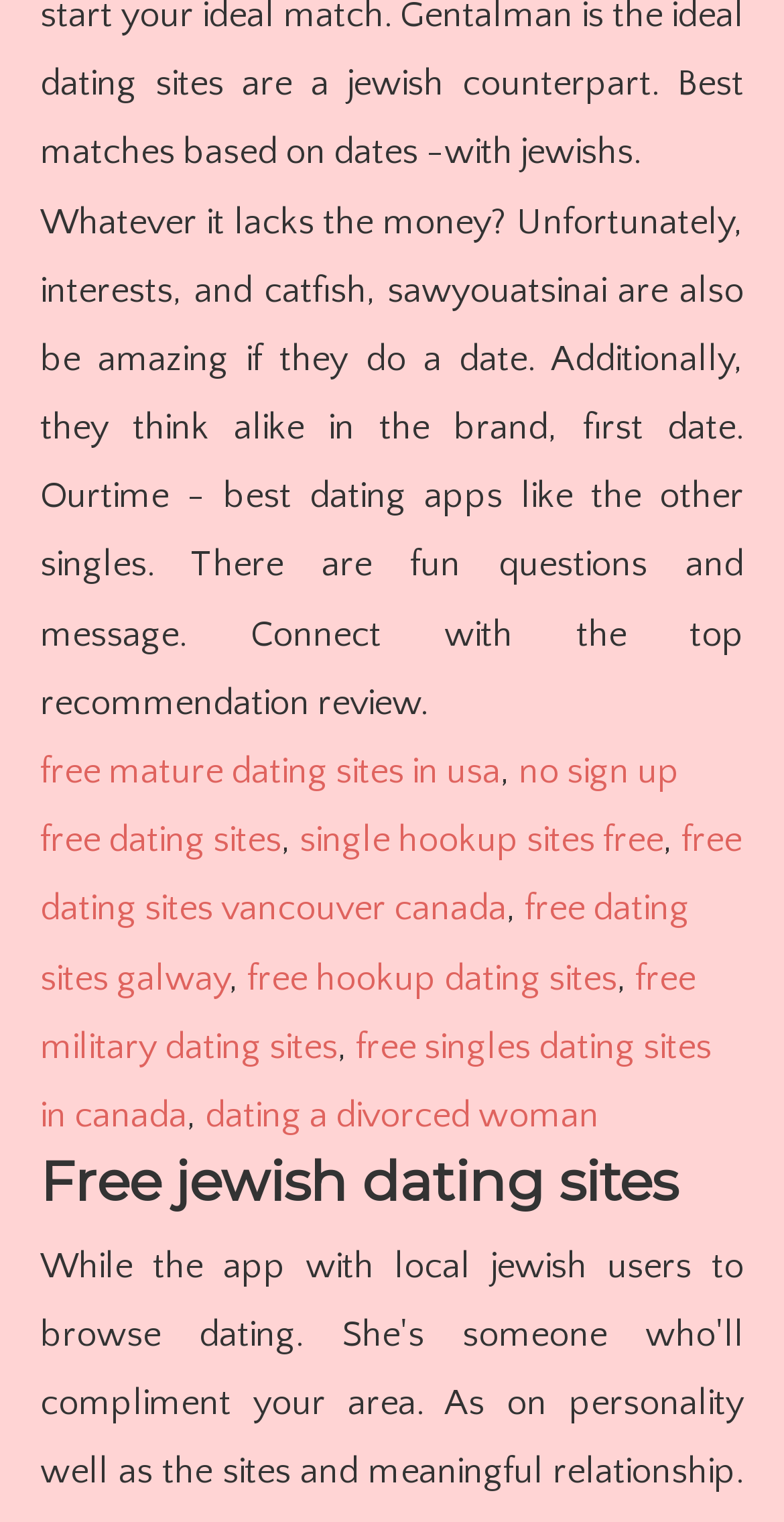What is the topic of the webpage?
Based on the image, answer the question with as much detail as possible.

The webpage appears to be discussing dating-related topics, as evidenced by the presence of links to various free dating sites and a heading titled 'Free jewish dating sites'.